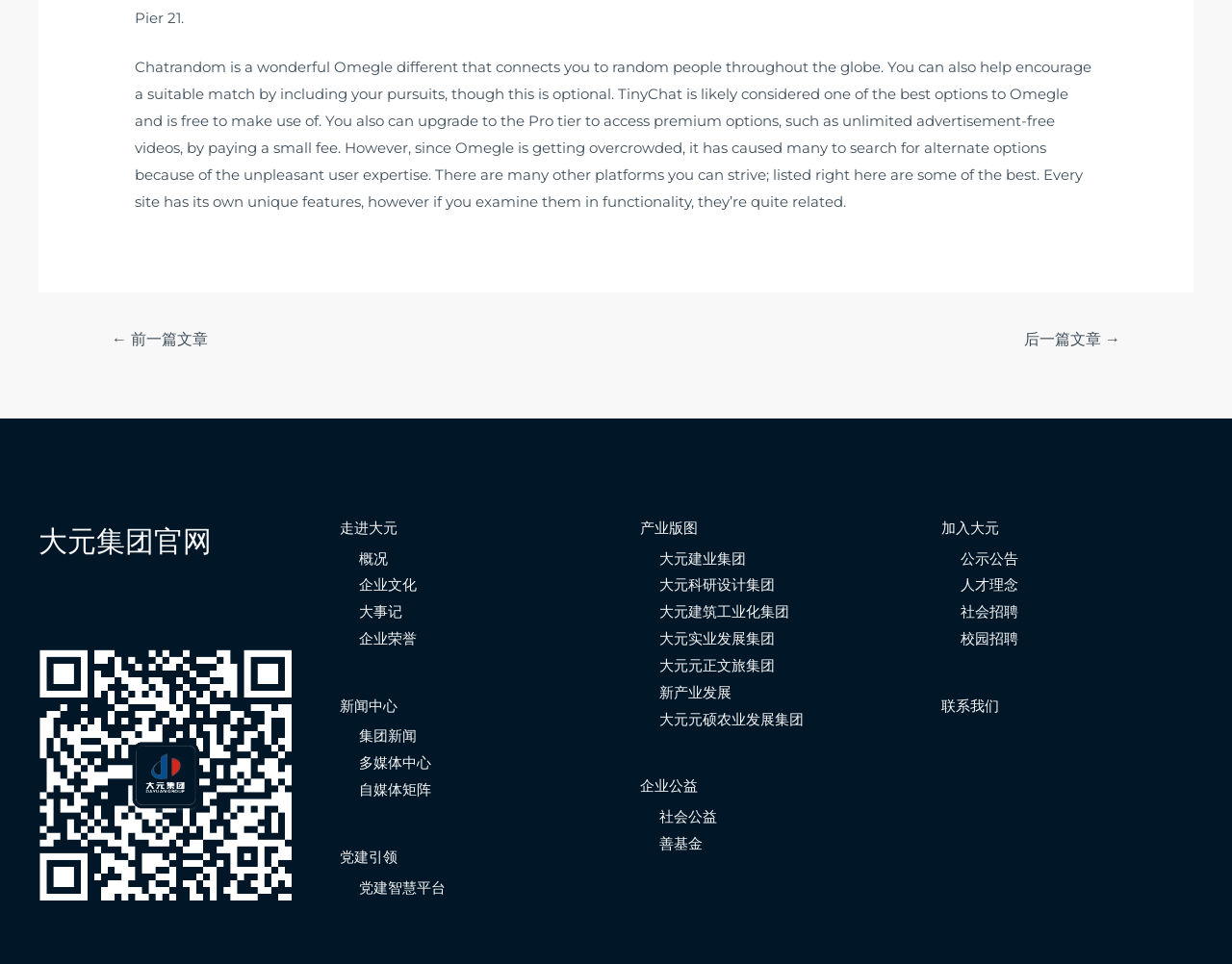Determine the bounding box coordinates for the area you should click to complete the following instruction: "Browse the '大元集团官网' website".

[0.031, 0.543, 0.172, 0.58]